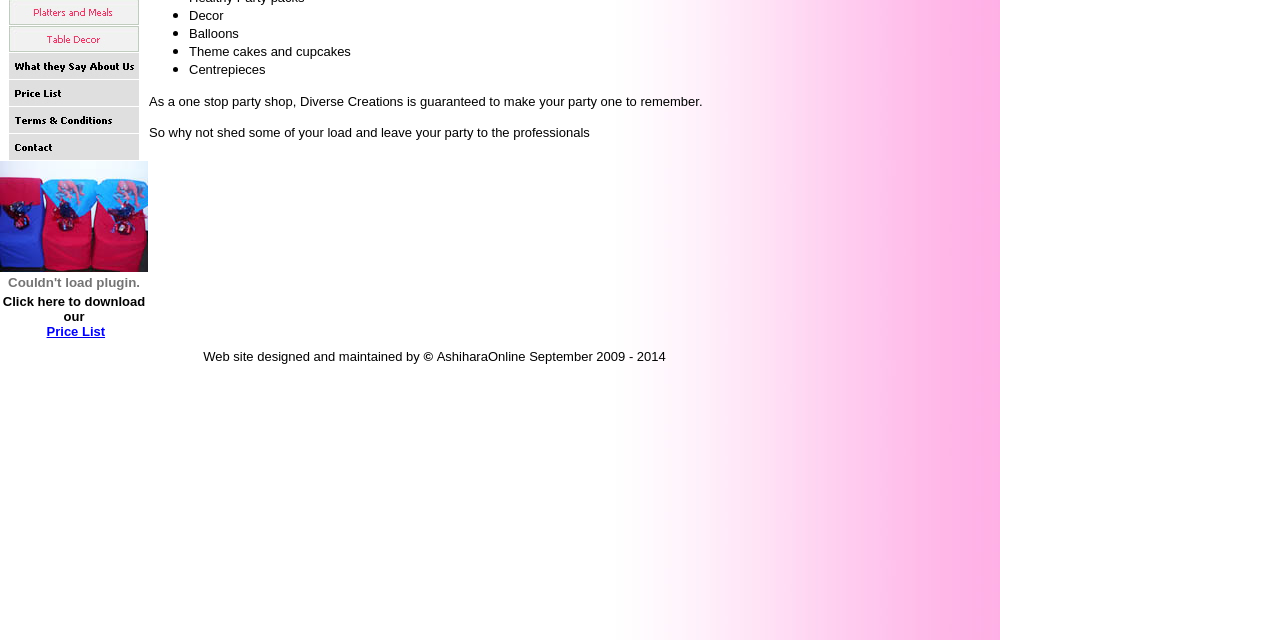Please provide the bounding box coordinates in the format (top-left x, top-left y, bottom-right x, bottom-right y). Remember, all values are floating point numbers between 0 and 1. What is the bounding box coordinate of the region described as: Price List

[0.036, 0.502, 0.082, 0.529]